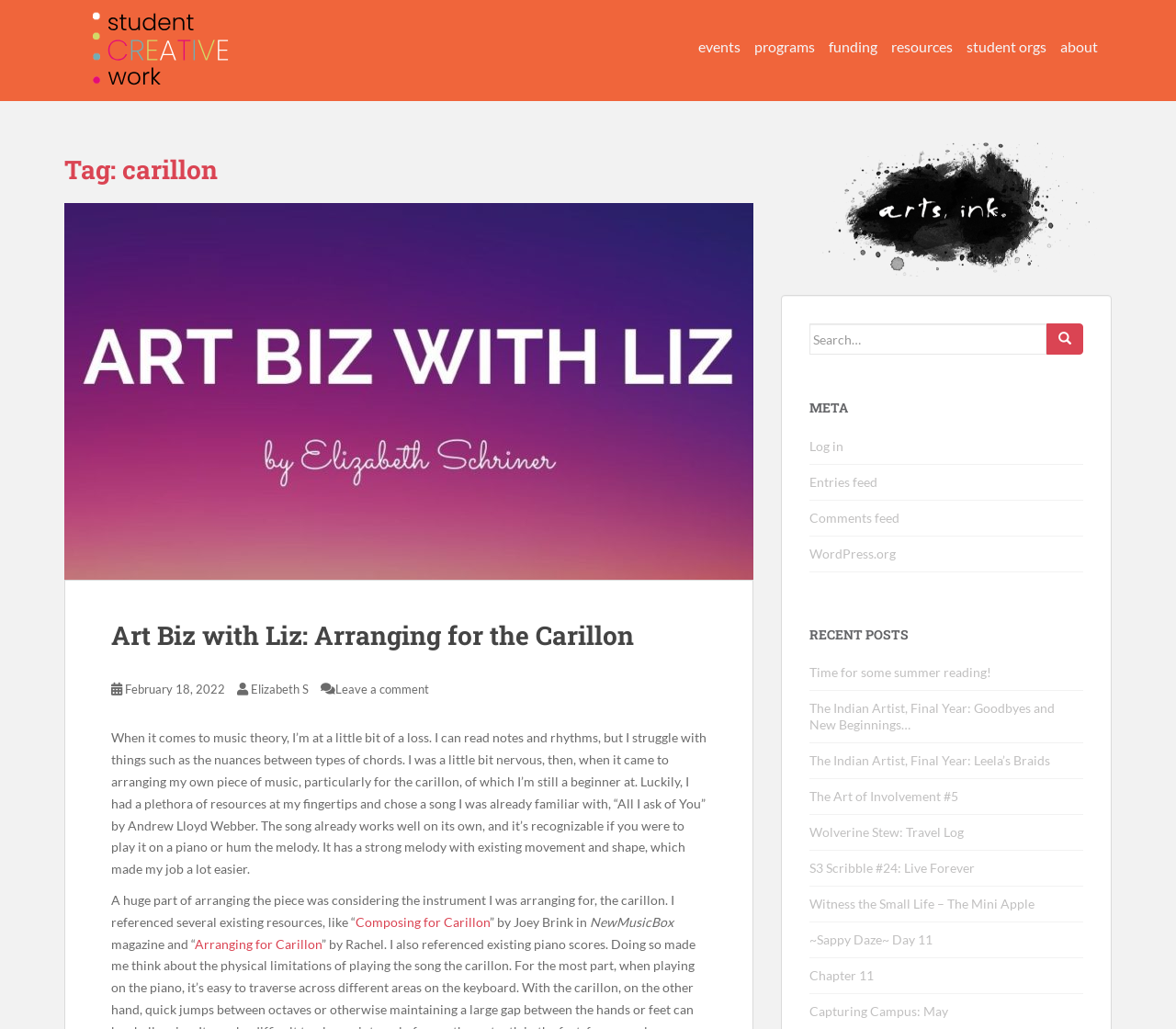Please provide the bounding box coordinates for the element that needs to be clicked to perform the instruction: "Search for something". The coordinates must consist of four float numbers between 0 and 1, formatted as [left, top, right, bottom].

[0.688, 0.315, 0.921, 0.345]